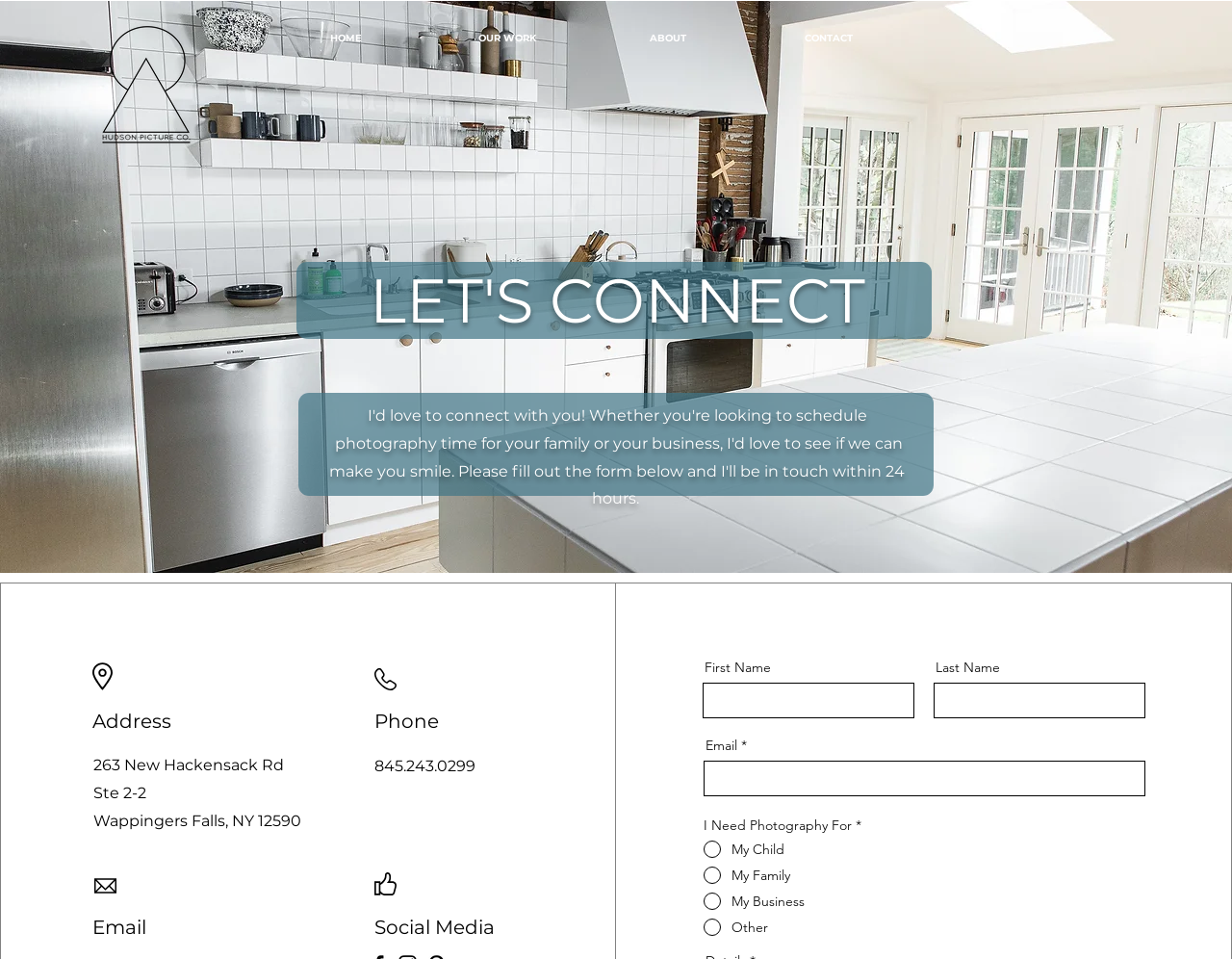How many options are there for specifying the reason for contacting the company?
Please respond to the question with a detailed and informative answer.

I counted the number of radio buttons in the group labeled 'I Need Photography For *', which are 'My Child', 'My Family', 'My Business', and 'Other'.